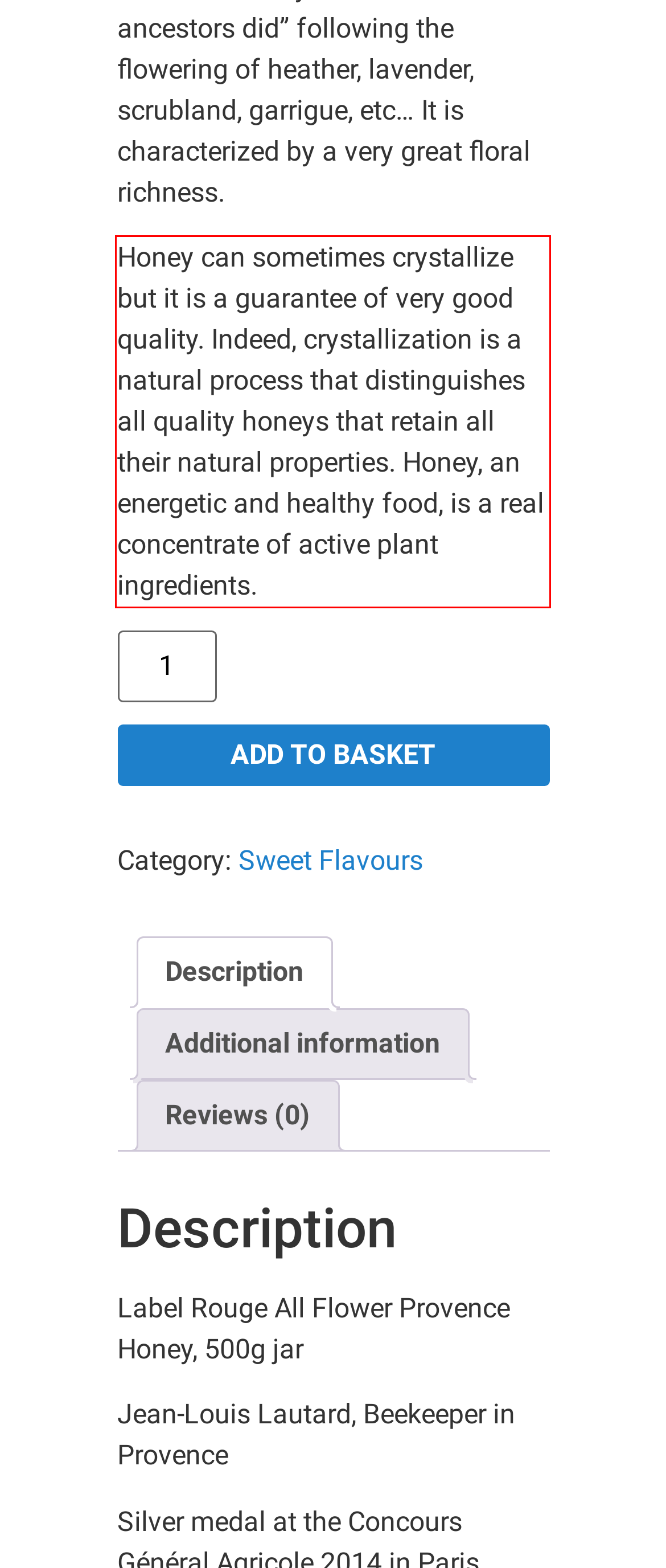Within the provided webpage screenshot, find the red rectangle bounding box and perform OCR to obtain the text content.

Honey can sometimes crystallize but it is a guarantee of very good quality. Indeed, crystallization is a natural process that distinguishes all quality honeys that retain all their natural properties. Honey, an energetic and healthy food, is a real concentrate of active plant ingredients.